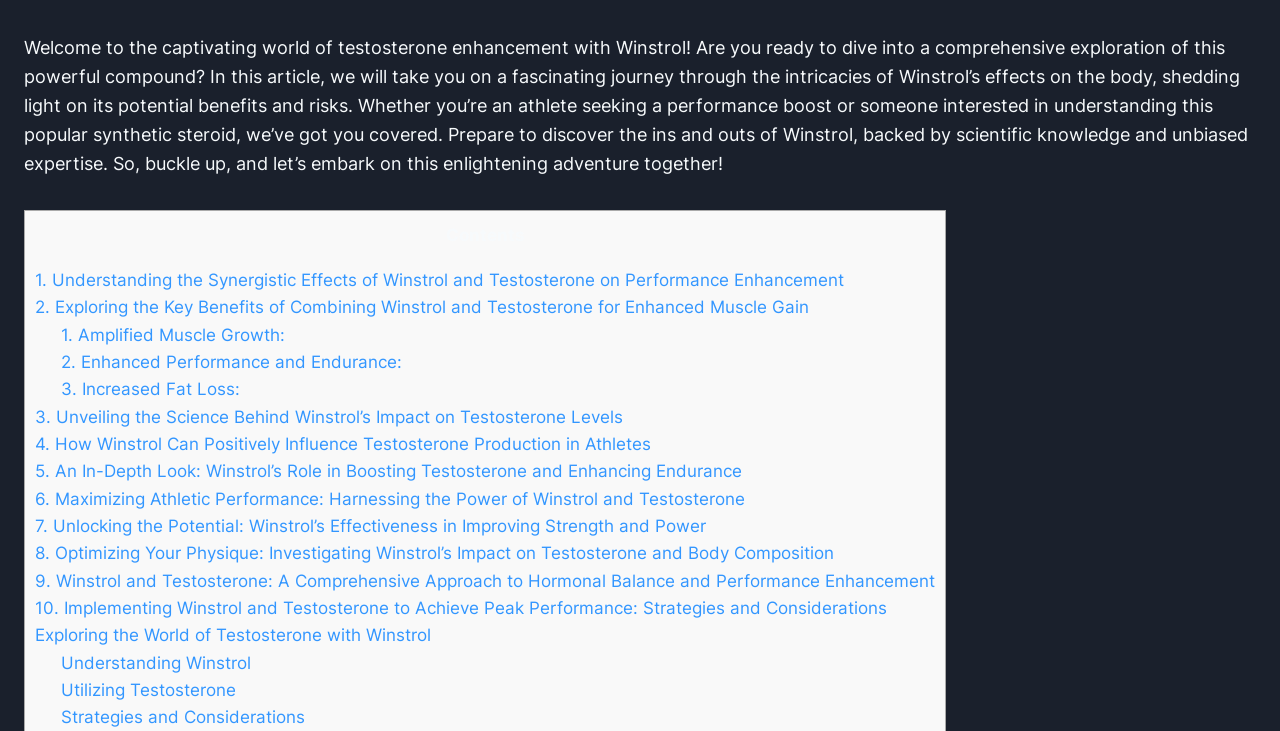Please answer the following question using a single word or phrase: 
What is the benefit of combining Winstrol and testosterone mentioned in the second link?

Enhanced muscle gain